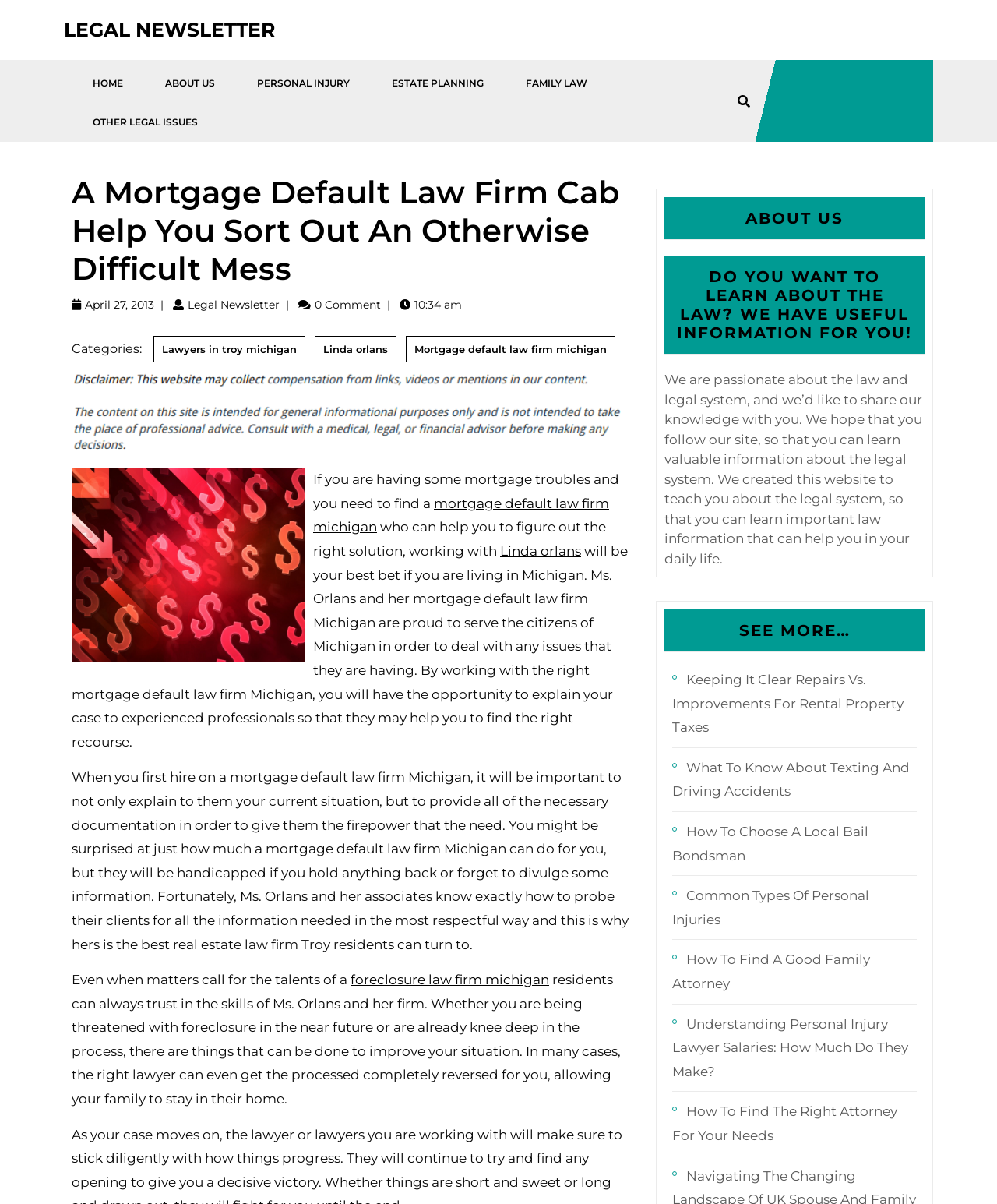Specify the bounding box coordinates for the region that must be clicked to perform the given instruction: "Read about MORTGAGE DEFAULT LAW FIRM MICHIGAN".

[0.407, 0.279, 0.617, 0.301]